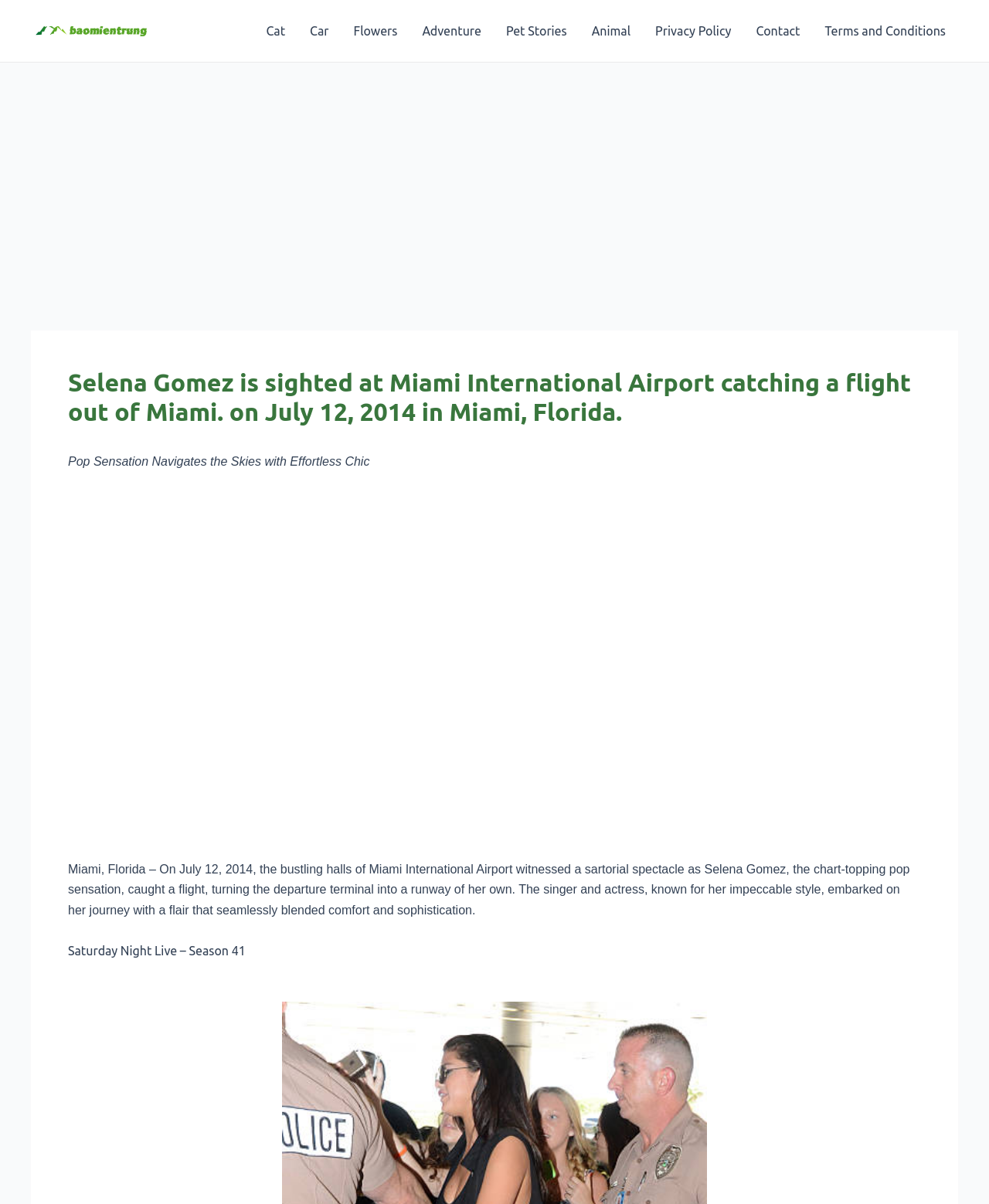Find the headline of the webpage and generate its text content.

Selena Gomez is sighted at Miami International Airport catching a flight out of Miami. on July 12, 2014 in Miami, Florida.